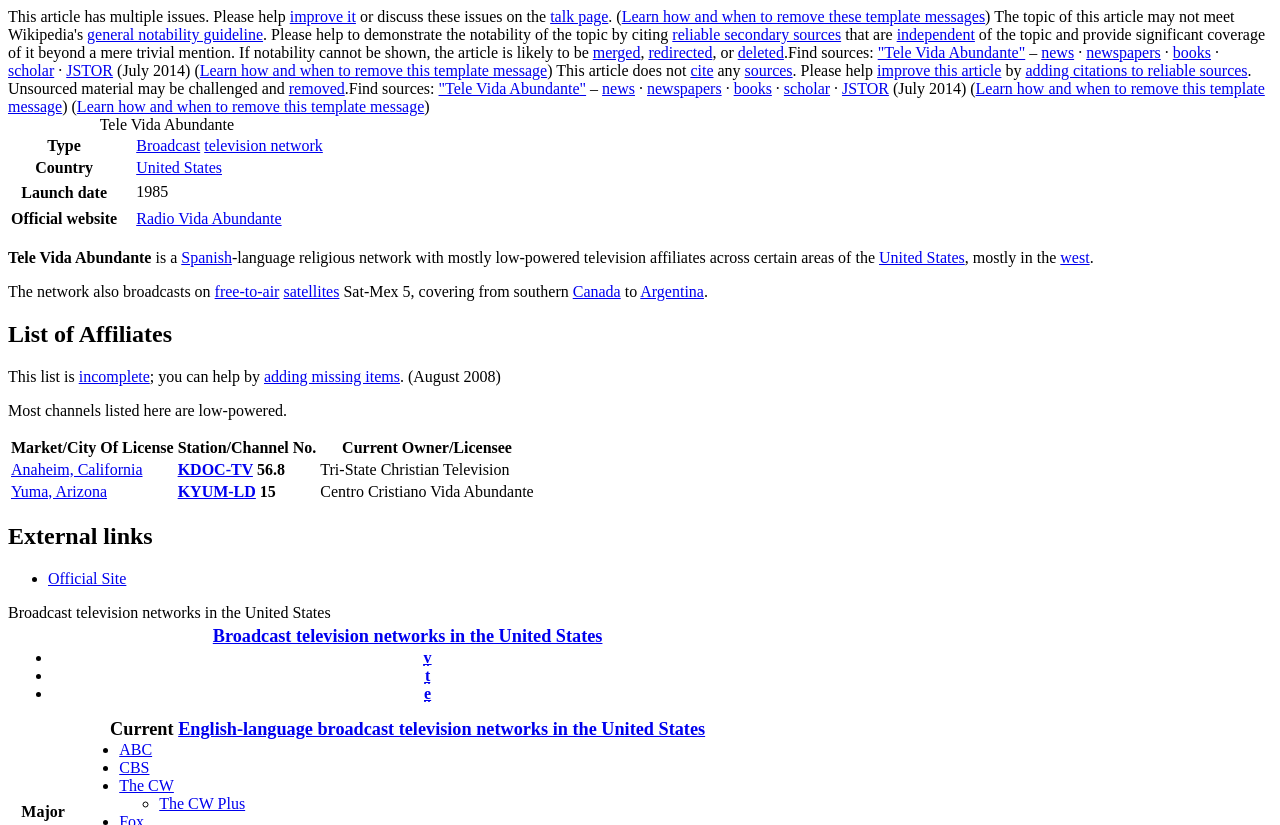Generate a comprehensive description of the contents of the webpage.

This webpage appears to be a Wikipedia article about a Spanish-language religious network called Tele Vida Abundante. At the top of the page, there are several links and warnings about the article's quality and notability. 

Below these warnings, there is a table with information about Tele Vida Abundante, including its type, country, launch date, and official website. The table has four rows, each with a row header and a grid cell containing the relevant information.

Following the table, there is a paragraph of text that provides a brief description of Tele Vida Abundante, stating that it is a Spanish-language religious network with low-powered television affiliates across certain areas of the United States, mostly in the west. The network also broadcasts on free-to-air channels.

Throughout the page, there are numerous links to other Wikipedia articles and external sources, including news articles, books, and scholarly sources. These links are scattered throughout the text and are often used to provide additional information or support for the claims made in the article.